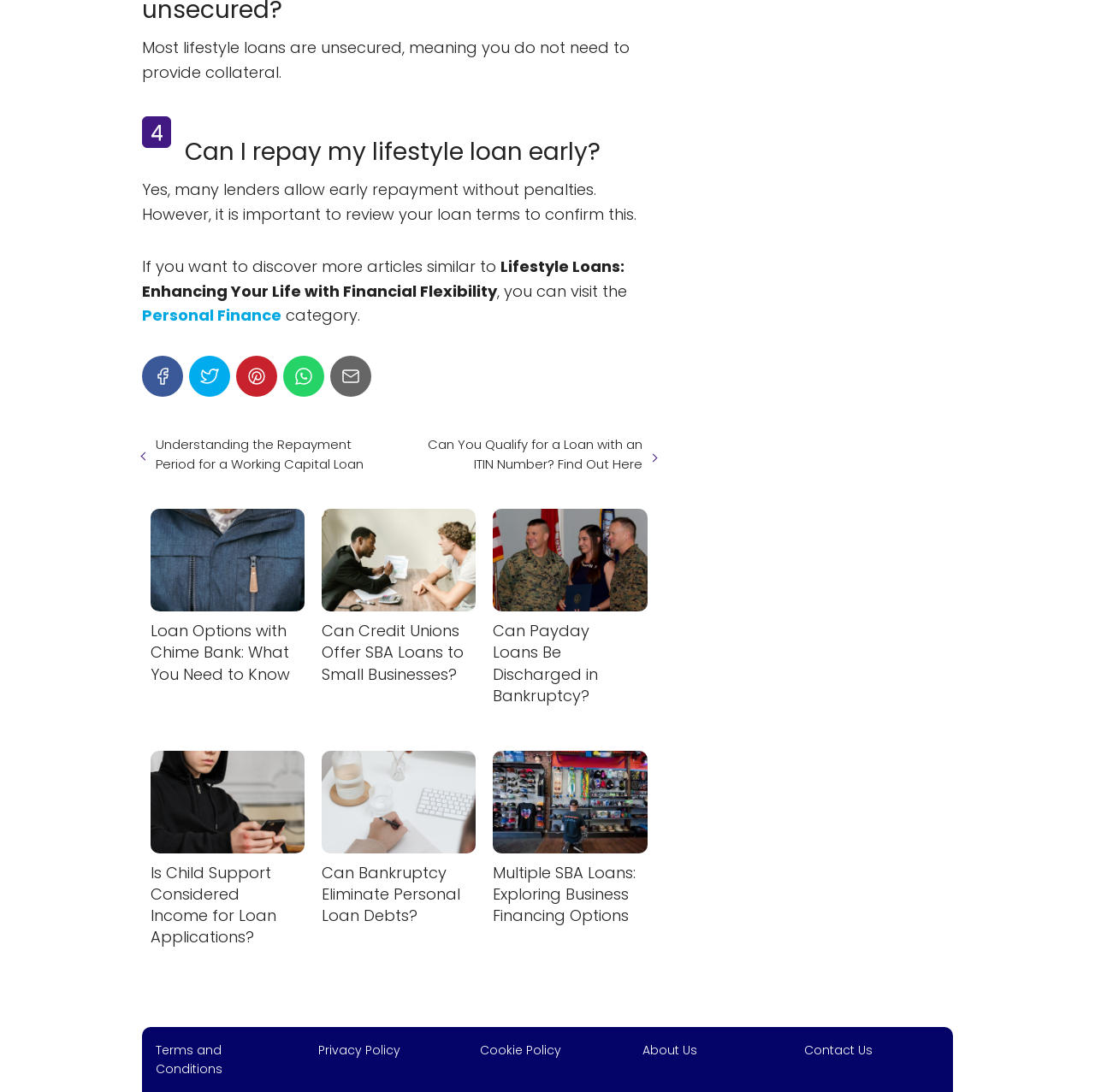What is the topic of the first article?
Relying on the image, give a concise answer in one word or a brief phrase.

Lifestyle Loans